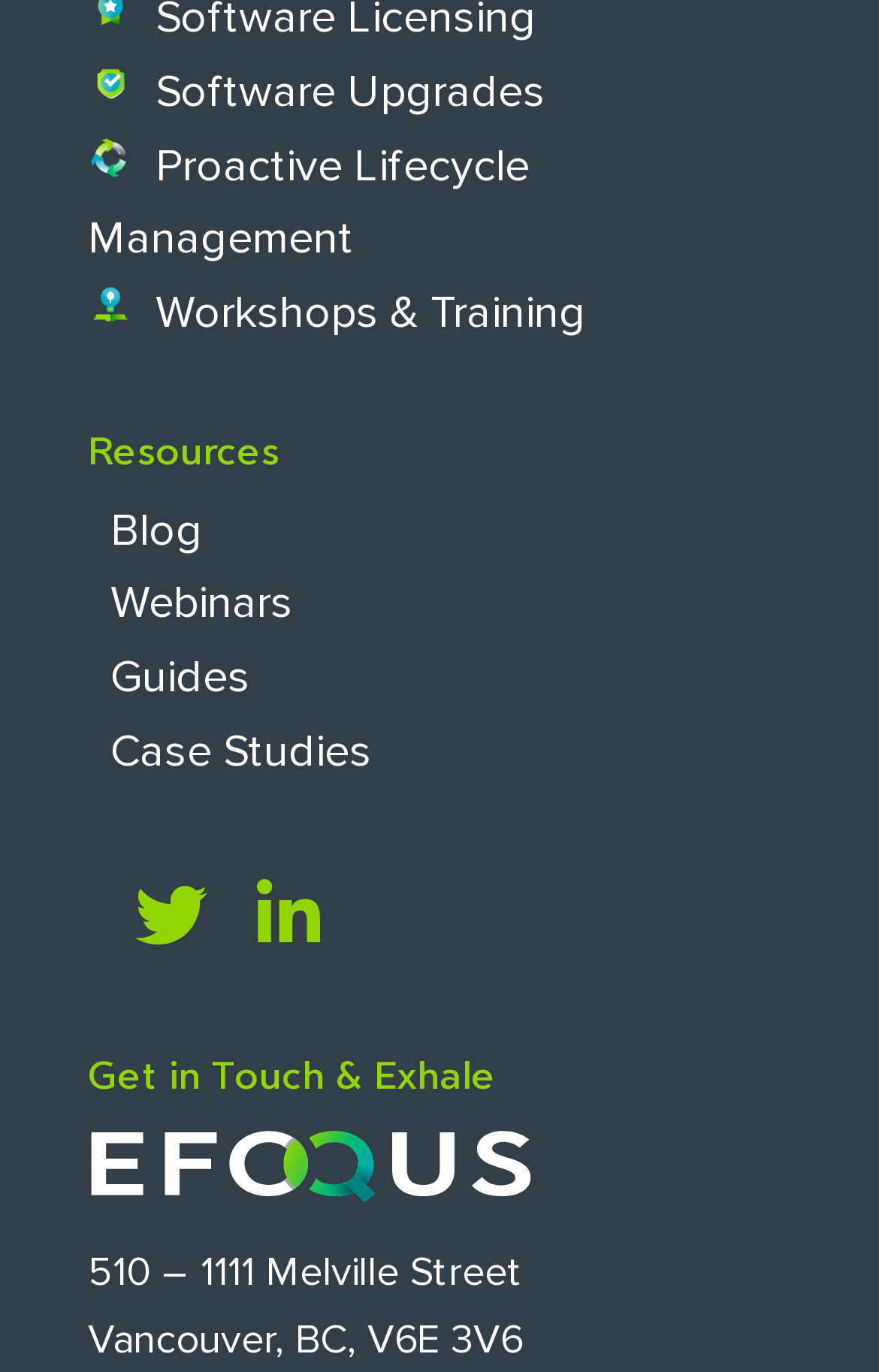Given the webpage screenshot and the description, determine the bounding box coordinates (top-left x, top-left y, bottom-right x, bottom-right y) that define the location of the UI element matching this description: title="LinkedIn"

[0.267, 0.628, 0.39, 0.706]